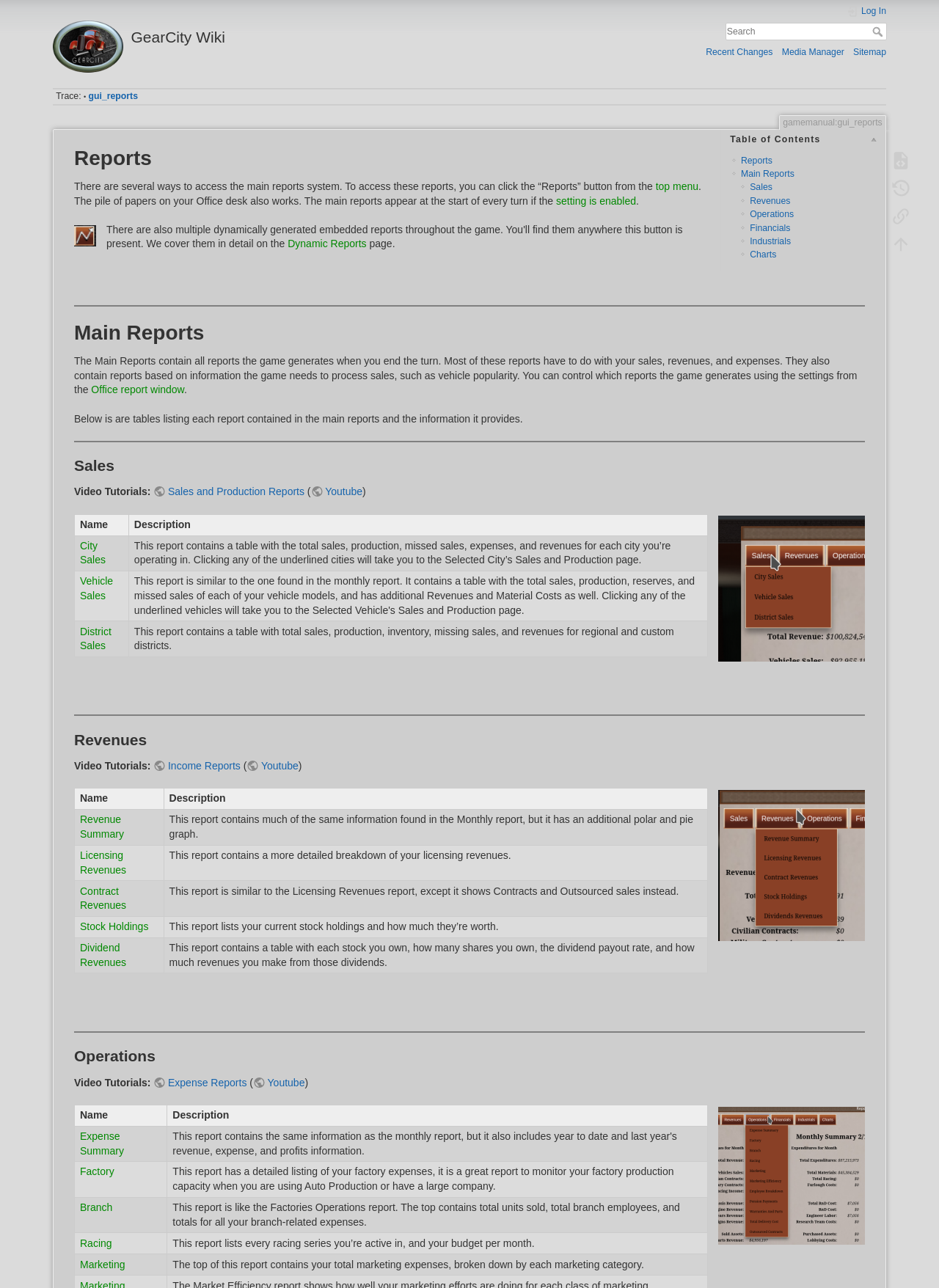Look at the image and write a detailed answer to the question: 
What is the main topic of this webpage?

Based on the webpage content, I can see that the main topic is about reports in the game GearCity, specifically about the different types of reports available in the game, such as sales, revenues, and operations reports.